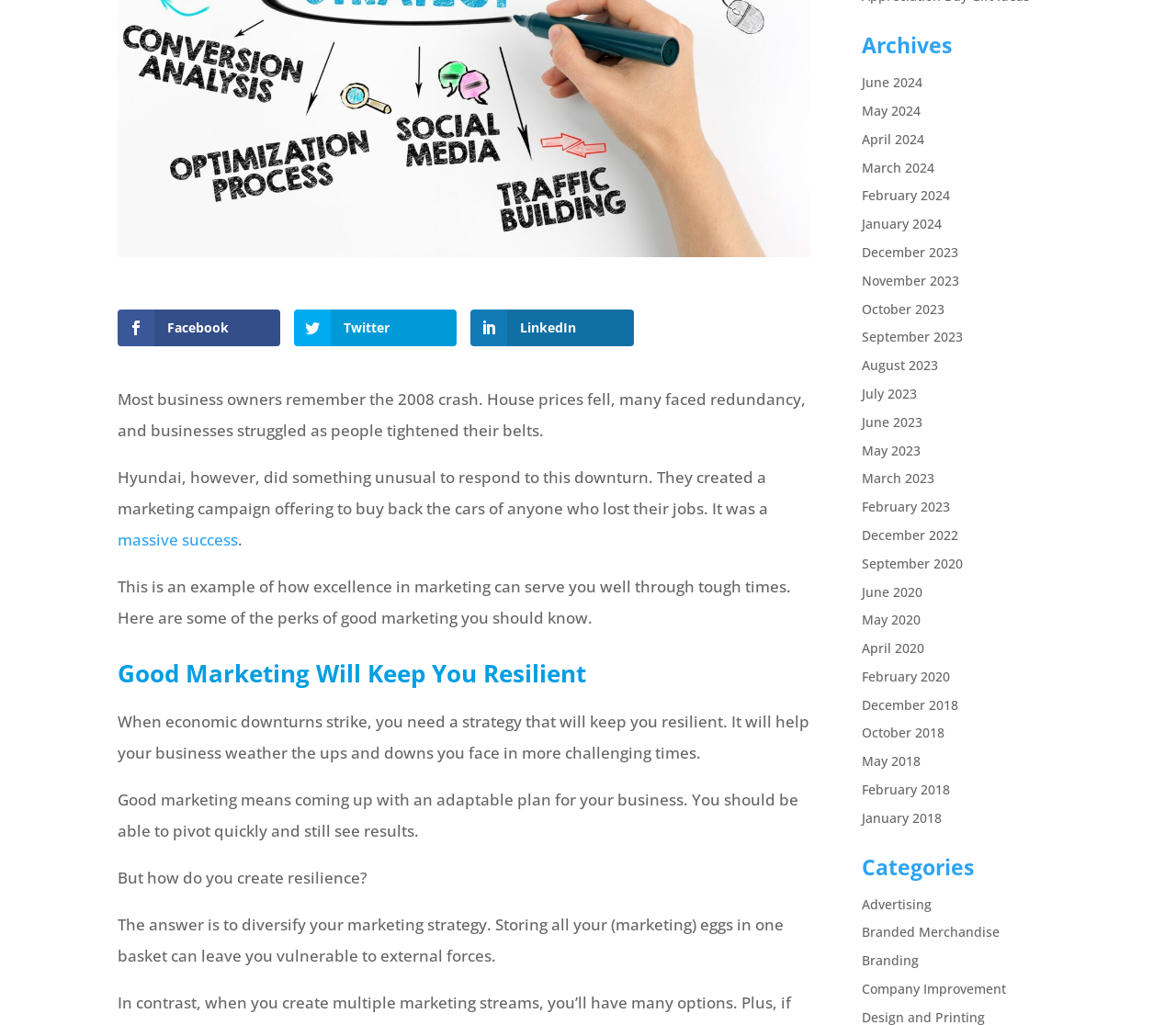Find the bounding box of the element with the following description: "Twitter". The coordinates must be four float numbers between 0 and 1, formatted as [left, top, right, bottom].

[0.25, 0.302, 0.389, 0.338]